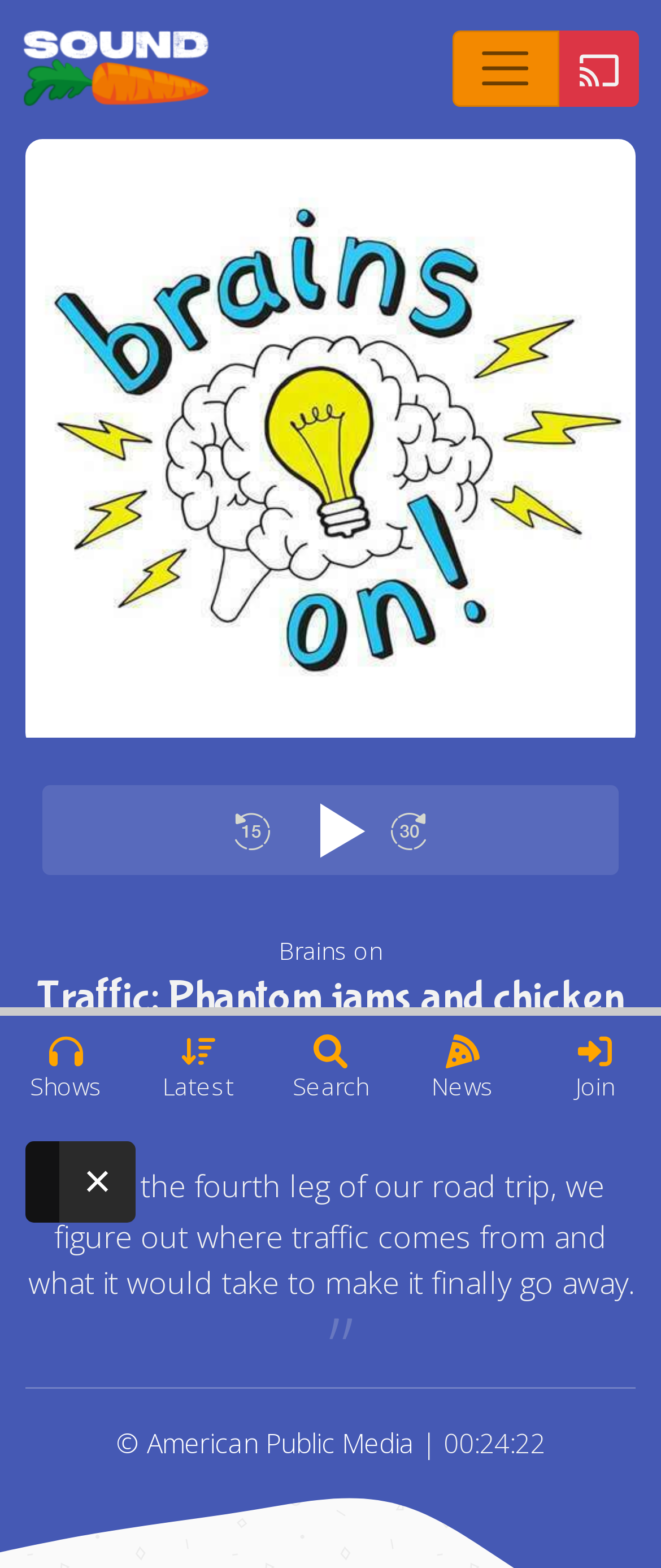Analyze the image and give a detailed response to the question:
What is the duration of this episode?

The duration of this episode can be found in the static text element '00:24:22' at the bottom of the webpage, which indicates the length of the episode.